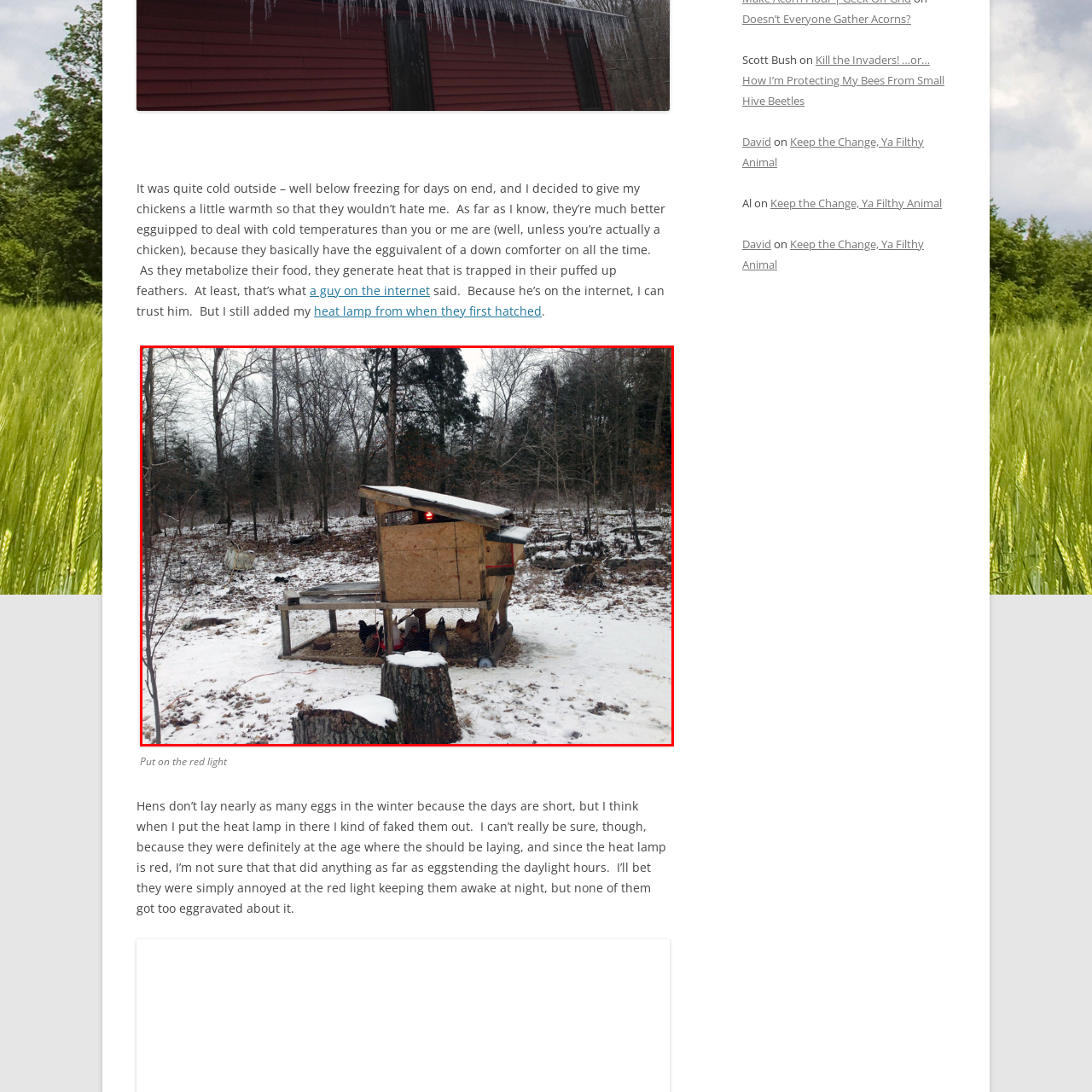What is the purpose of the red heat lamp?  
Concentrate on the image marked with the red box and respond with a detailed answer that is fully based on the content of the image.

The caption explains that the red heat lamp shines warmly inside the coop, providing essential warmth to the chickens during the cold winter days, which implies that its purpose is to keep the chickens warm.